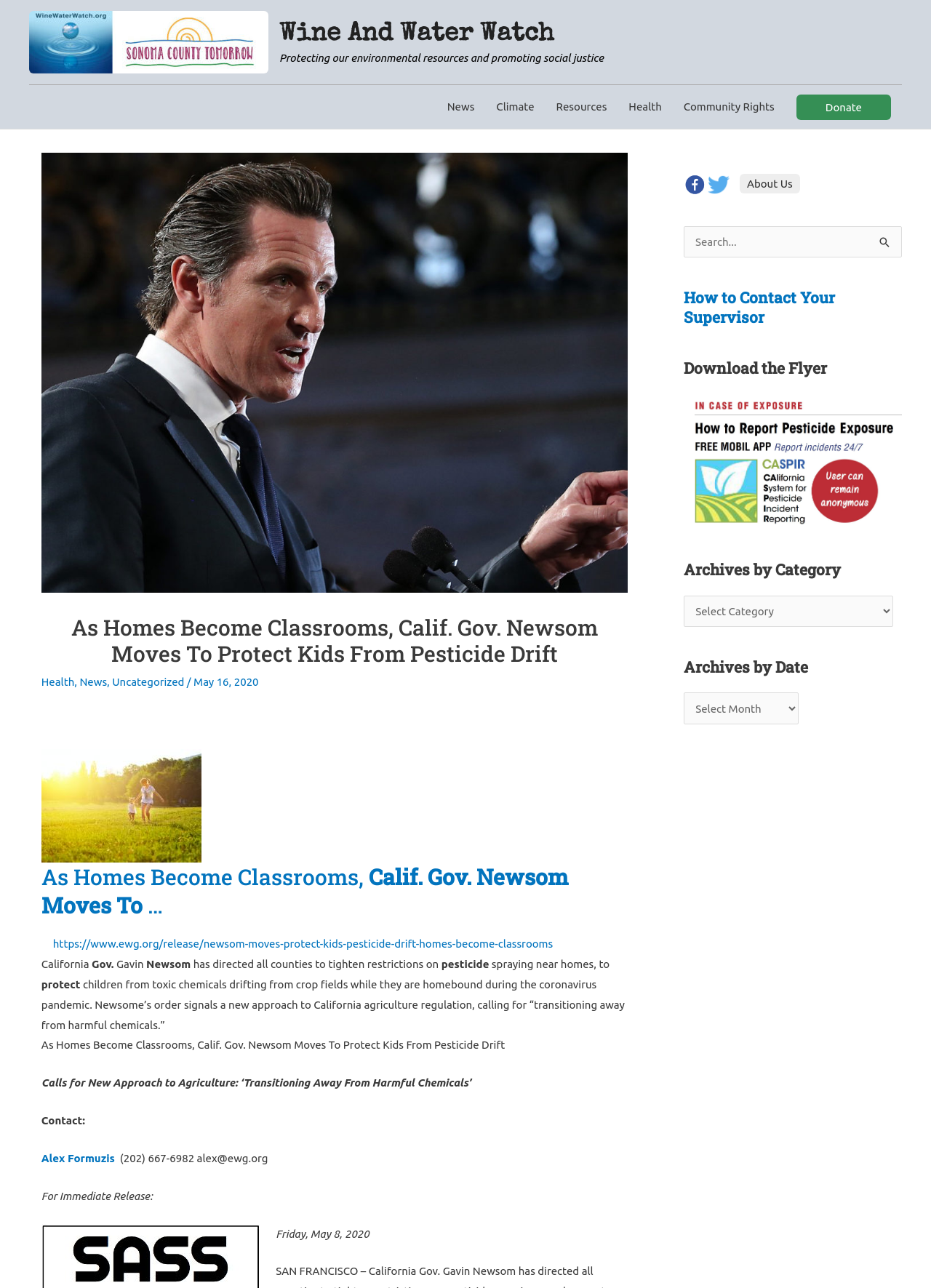Please respond to the question with a concise word or phrase:
What is the name of the organization?

Wine And Water Watch